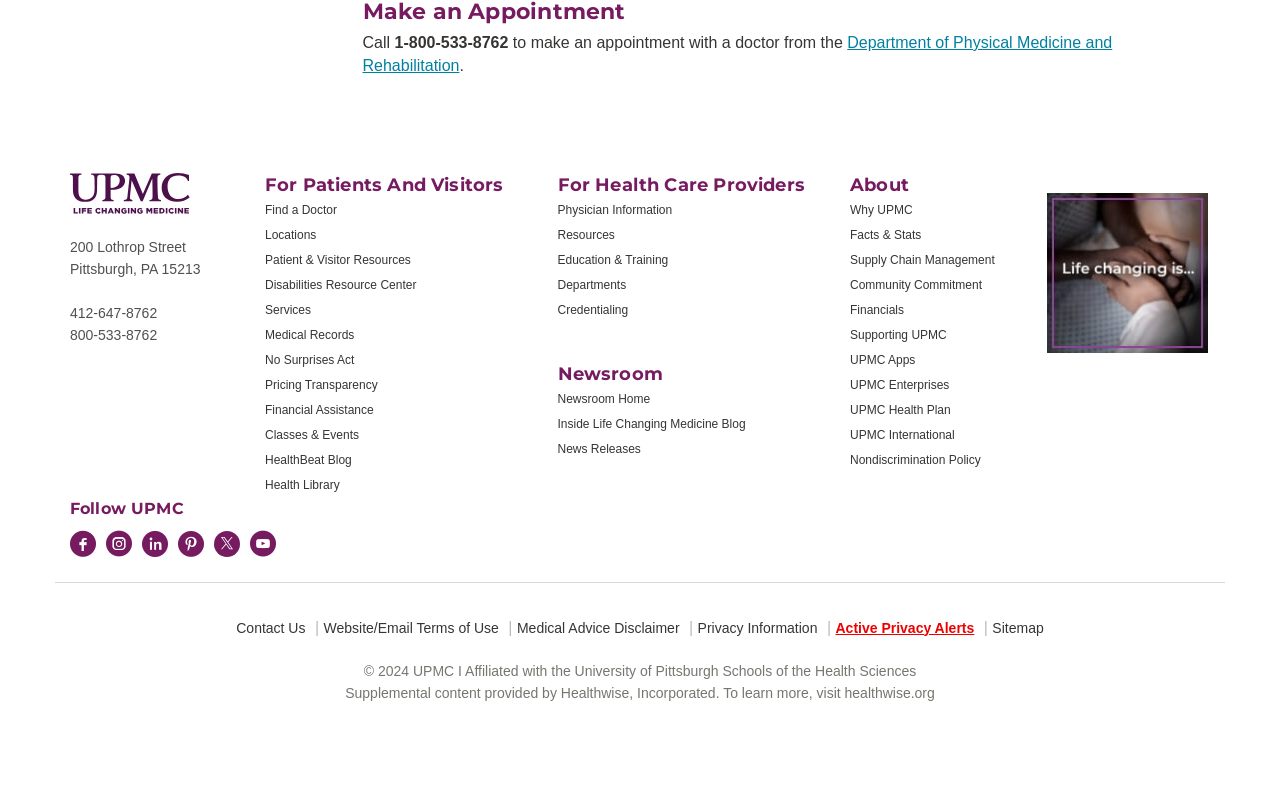What is the name of the department mentioned at the top of the webpage?
Please give a well-detailed answer to the question.

The department mentioned at the top of the webpage is the Department of Physical Medicine and Rehabilitation, which is linked to a webpage with more information.